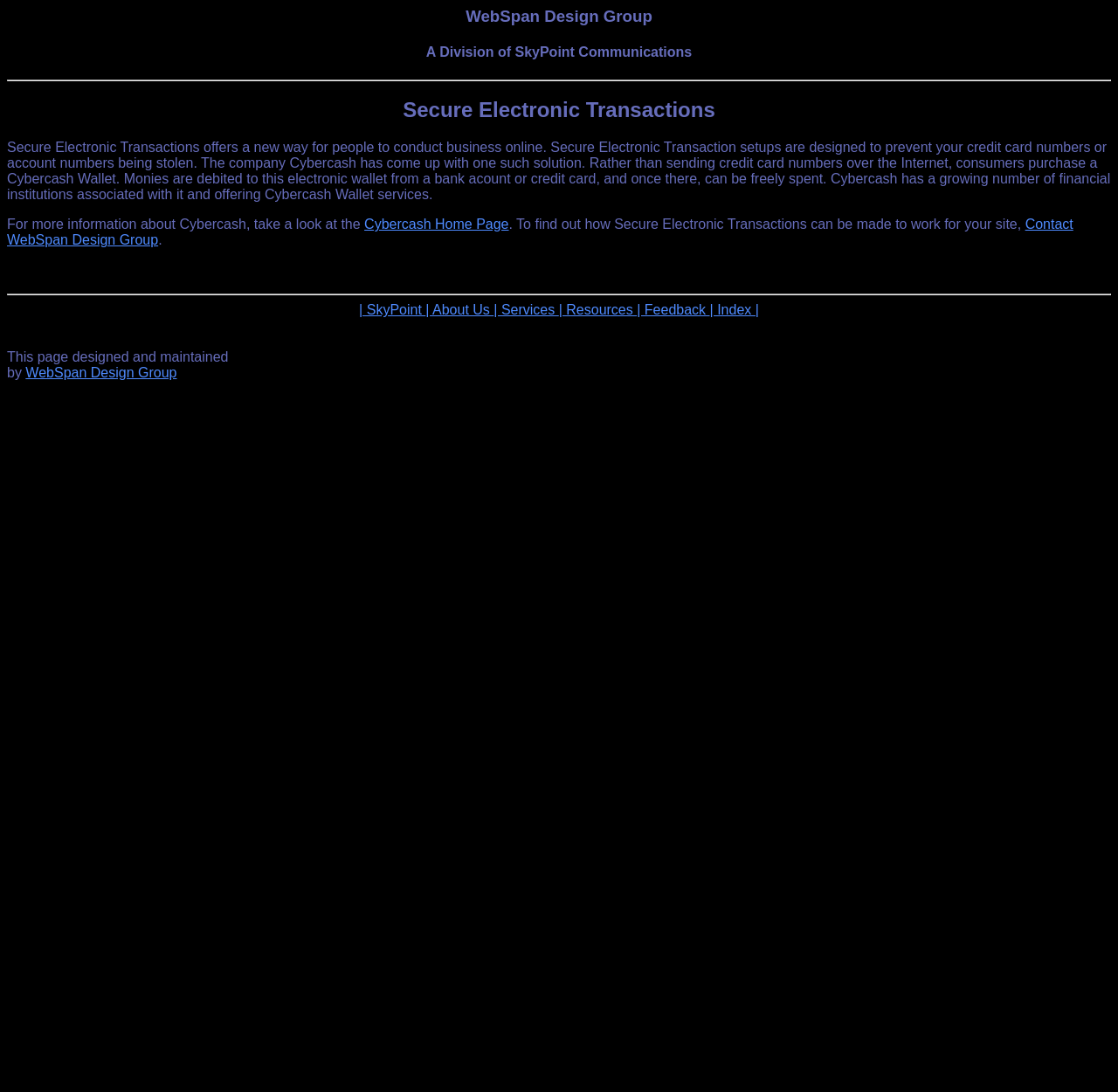Locate the bounding box coordinates of the area where you should click to accomplish the instruction: "Visit Cybercash Home Page".

[0.326, 0.199, 0.455, 0.212]